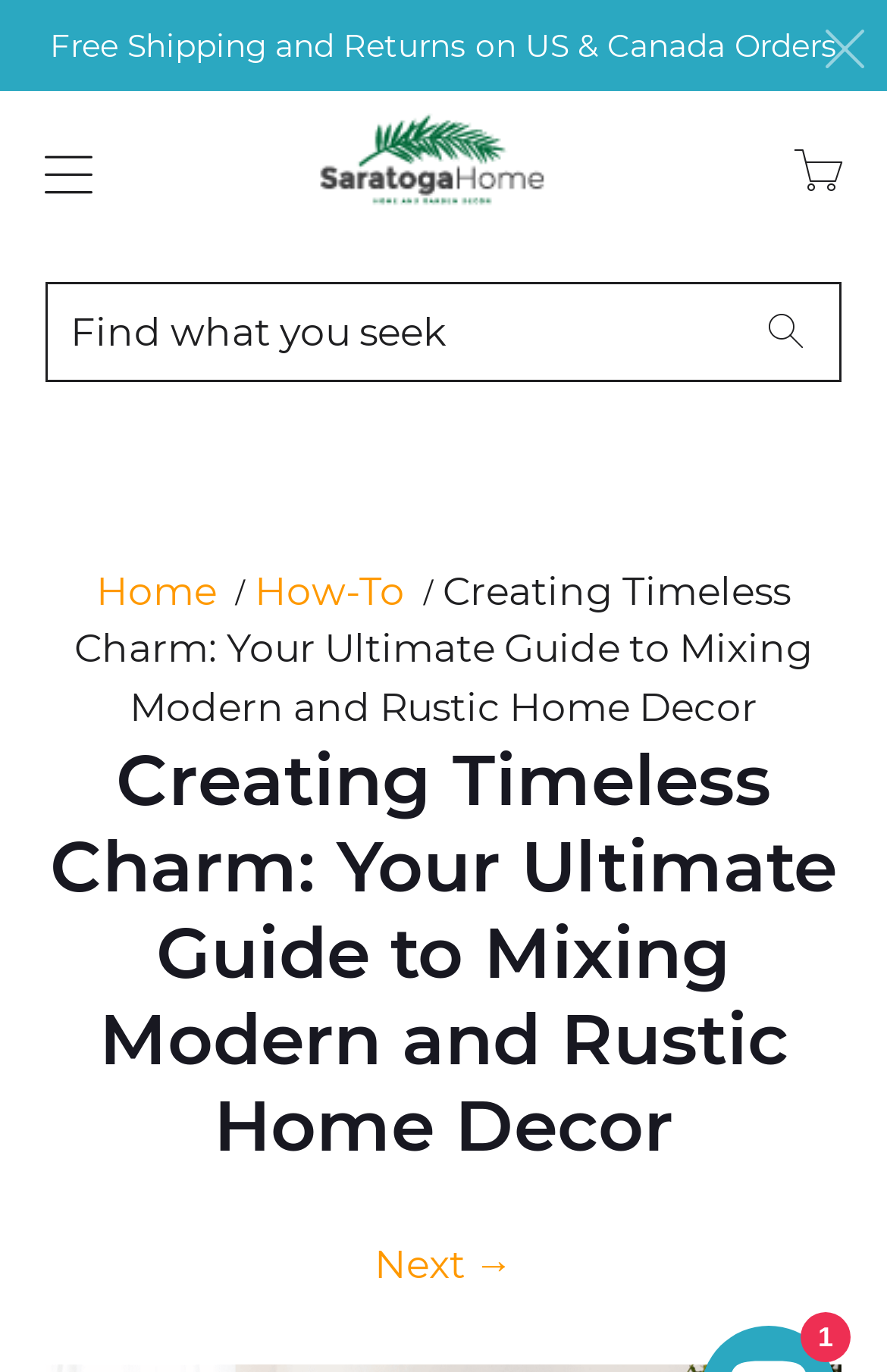Provide the bounding box coordinates for the UI element that is described by this text: "Search". The coordinates should be in the form of four float numbers between 0 and 1: [left, top, right, bottom].

[0.815, 0.205, 0.962, 0.278]